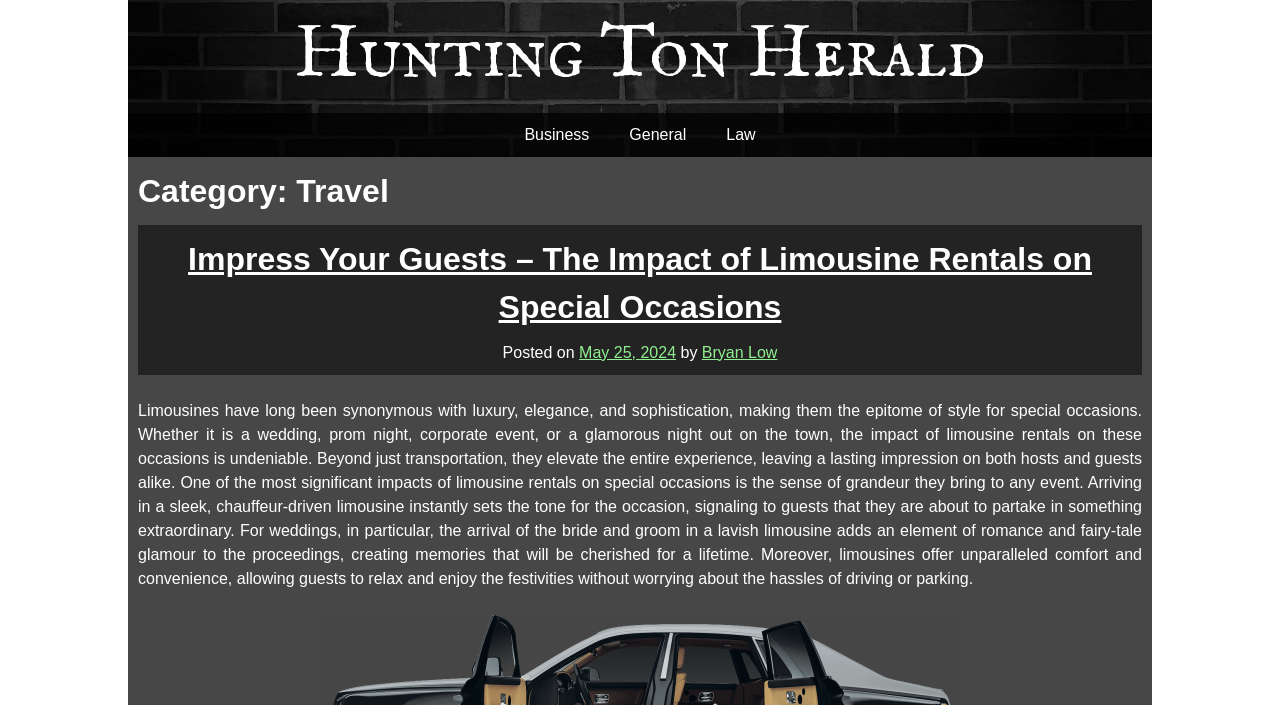Offer a thorough description of the webpage.

The webpage is an archive of travel-related articles from the Hunting Ton Herald. At the top, there is a large heading that reads "Hunting Ton Herald" with a link to the same title. Below this heading, there are three links to categories: "Business", "General", and "Law", which are aligned horizontally.

Further down, there is a header section with a heading that reads "Category: Travel". Below this, there is an article with a heading that reads "Impress Your Guests – The Impact of Limousine Rentals on Special Occasions". This article has a link to the same title, and below it, there is a line of text that reads "Posted on May 25, 2024 by Bryan Low". The article itself is a lengthy text that discusses the impact of limousine rentals on special occasions, such as weddings and corporate events, and how they add a sense of grandeur and luxury to these events.

The article takes up most of the page, with the links and headings above it serving as a navigation and categorization system. Overall, the webpage appears to be a repository of travel-related articles, with this particular article being the main focus.